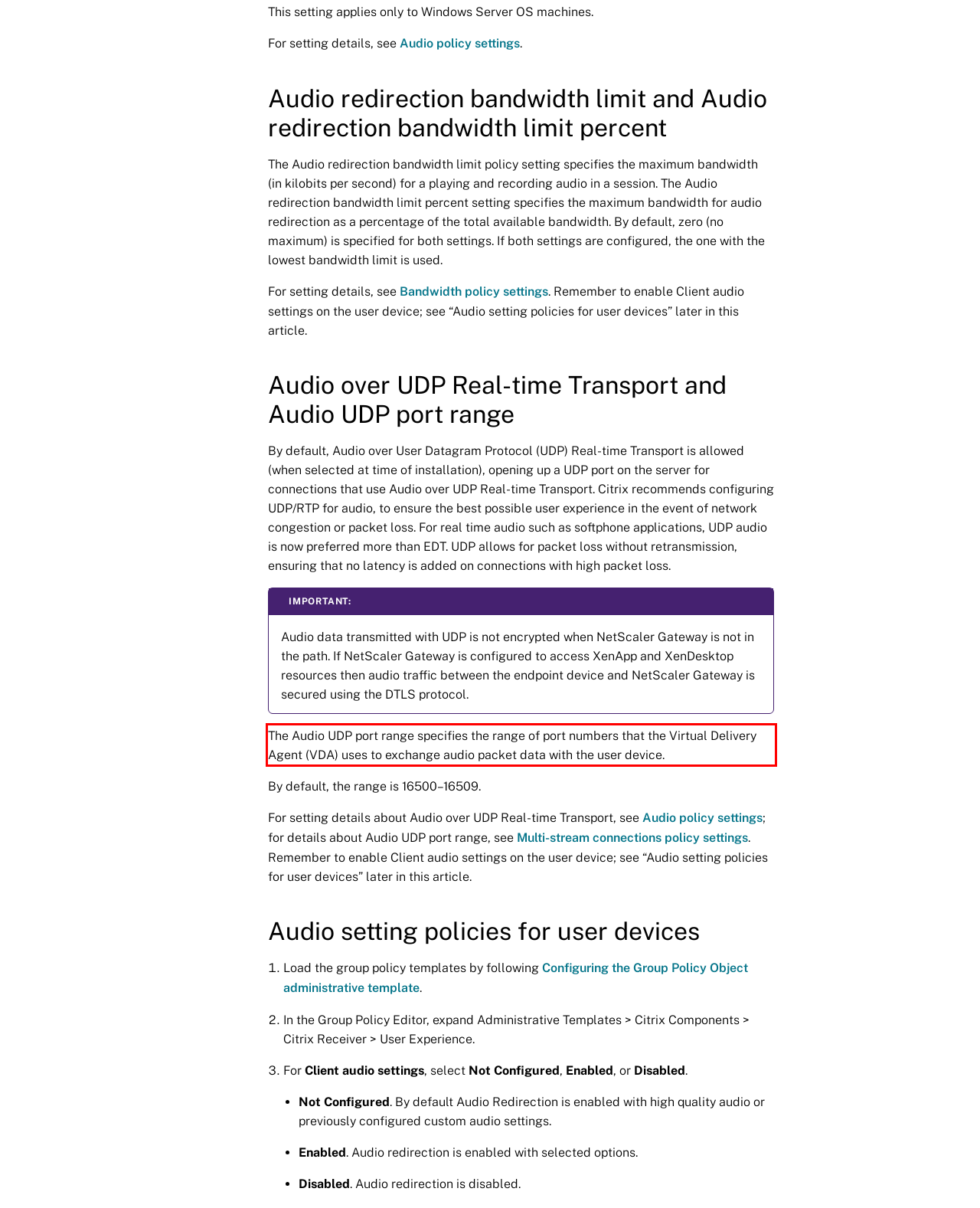Given the screenshot of a webpage, identify the red rectangle bounding box and recognize the text content inside it, generating the extracted text.

The Audio UDP port range specifies the range of port numbers that the Virtual Delivery Agent (VDA) uses to exchange audio packet data with the user device.